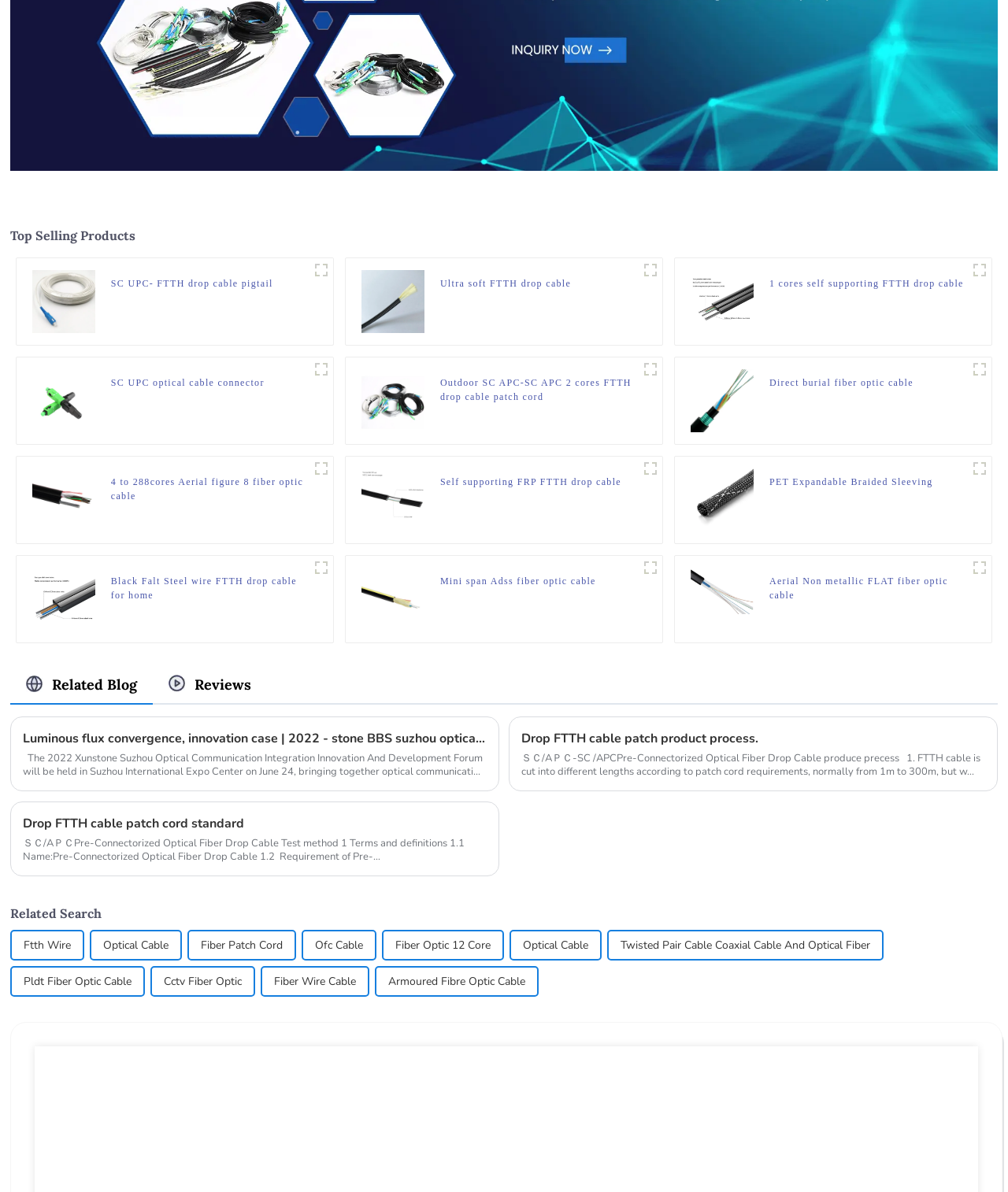Find the bounding box coordinates of the element you need to click on to perform this action: 'Click on FTTH pigtails'. The coordinates should be represented by four float values between 0 and 1, in the format [left, top, right, bottom].

[0.032, 0.246, 0.094, 0.258]